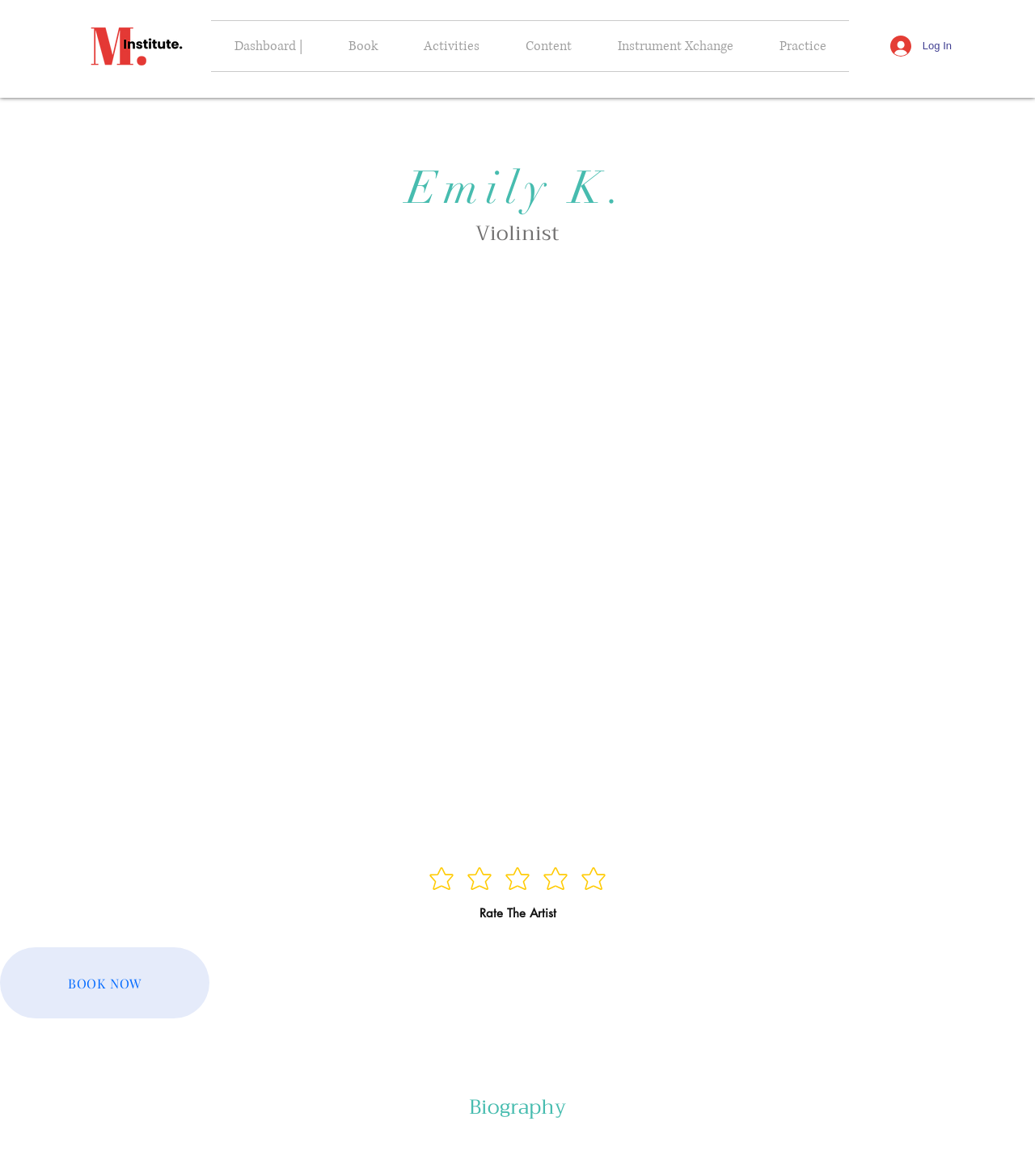Could you indicate the bounding box coordinates of the region to click in order to complete this instruction: "Click the 'Instrument Xchange' link".

[0.574, 0.018, 0.73, 0.06]